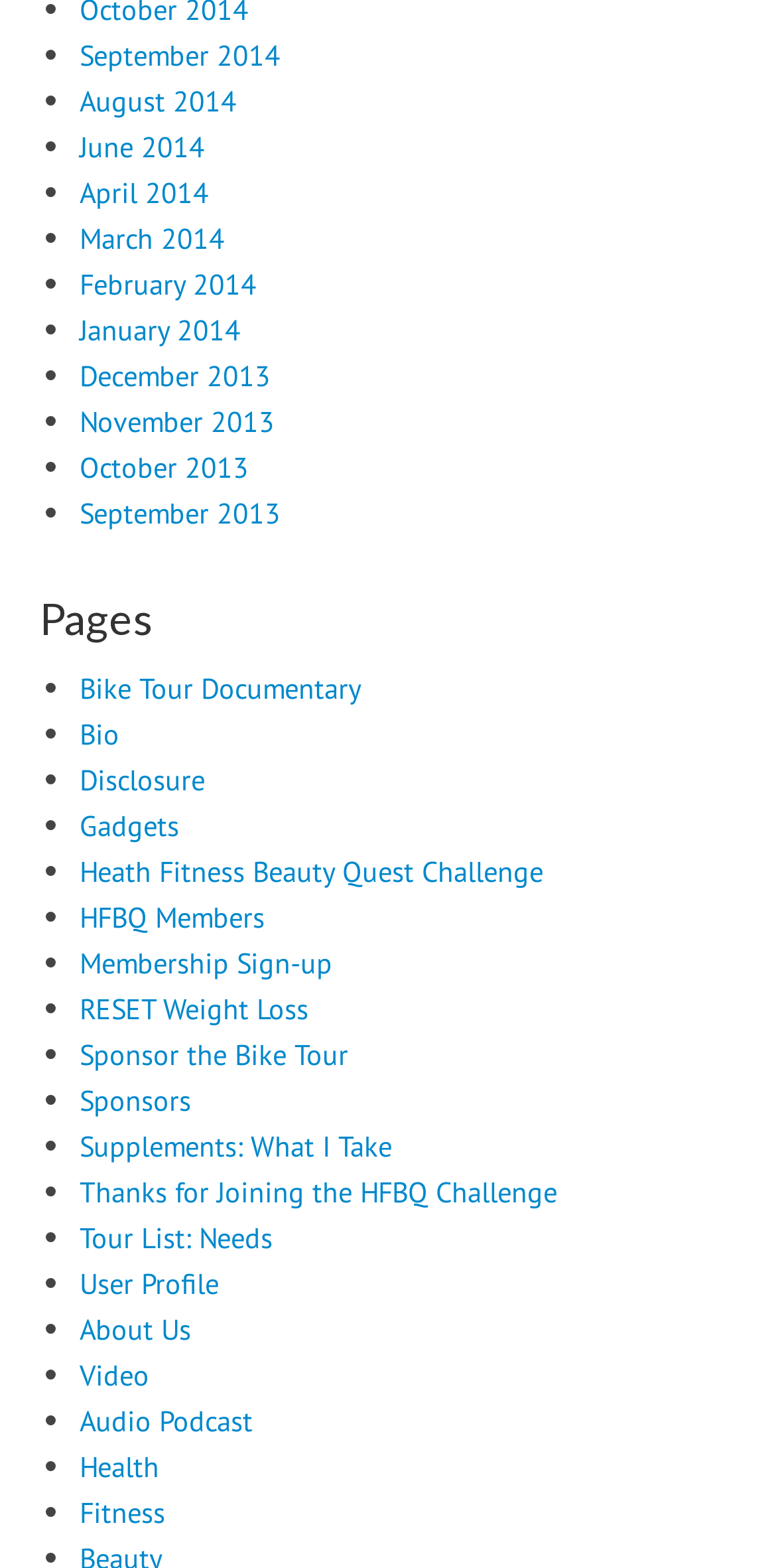Using the webpage screenshot, locate the HTML element that fits the following description and provide its bounding box: "RESET Weight Loss".

[0.103, 0.631, 0.397, 0.655]